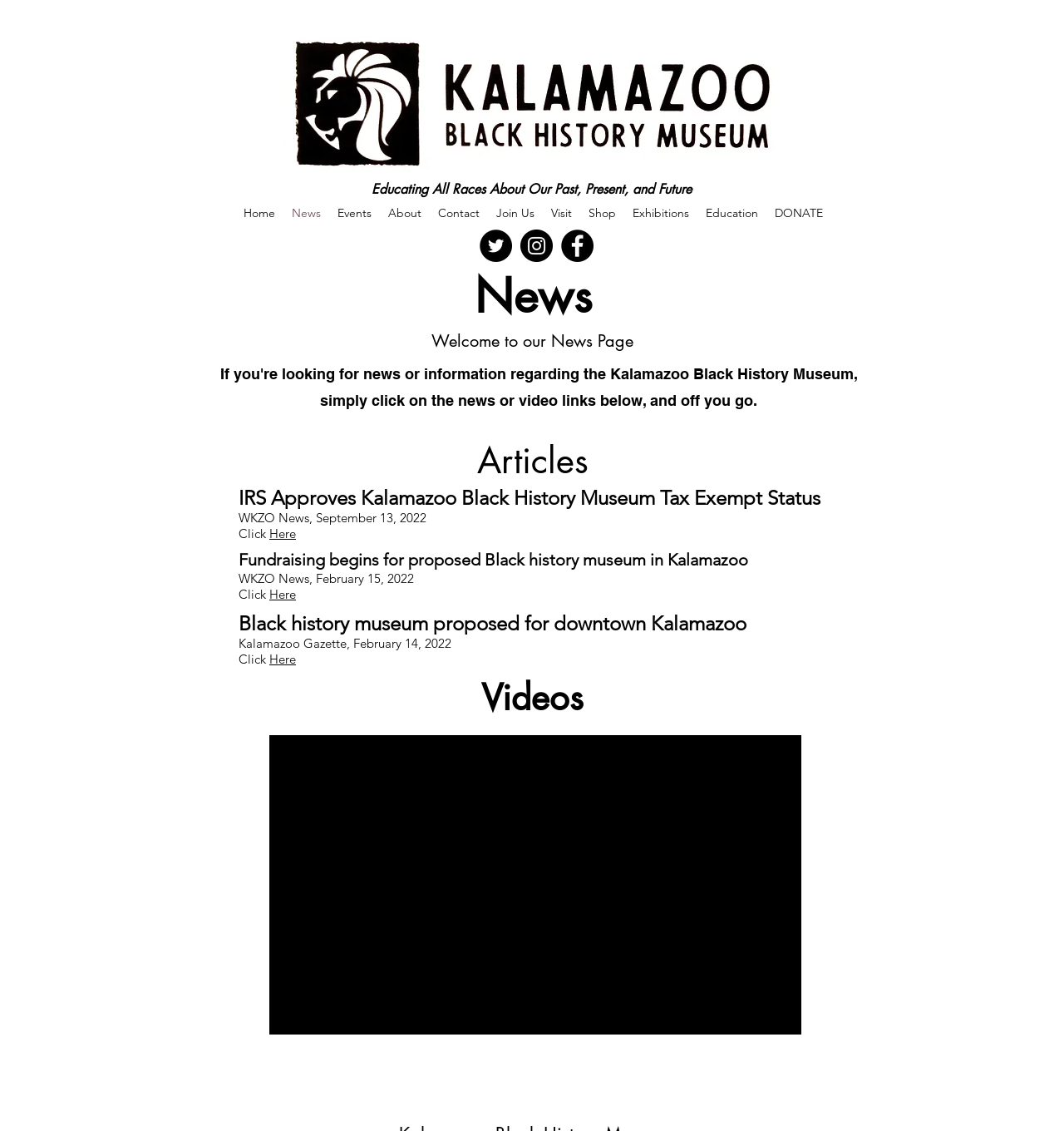Please identify the bounding box coordinates of the area I need to click to accomplish the following instruction: "View the Archives".

None